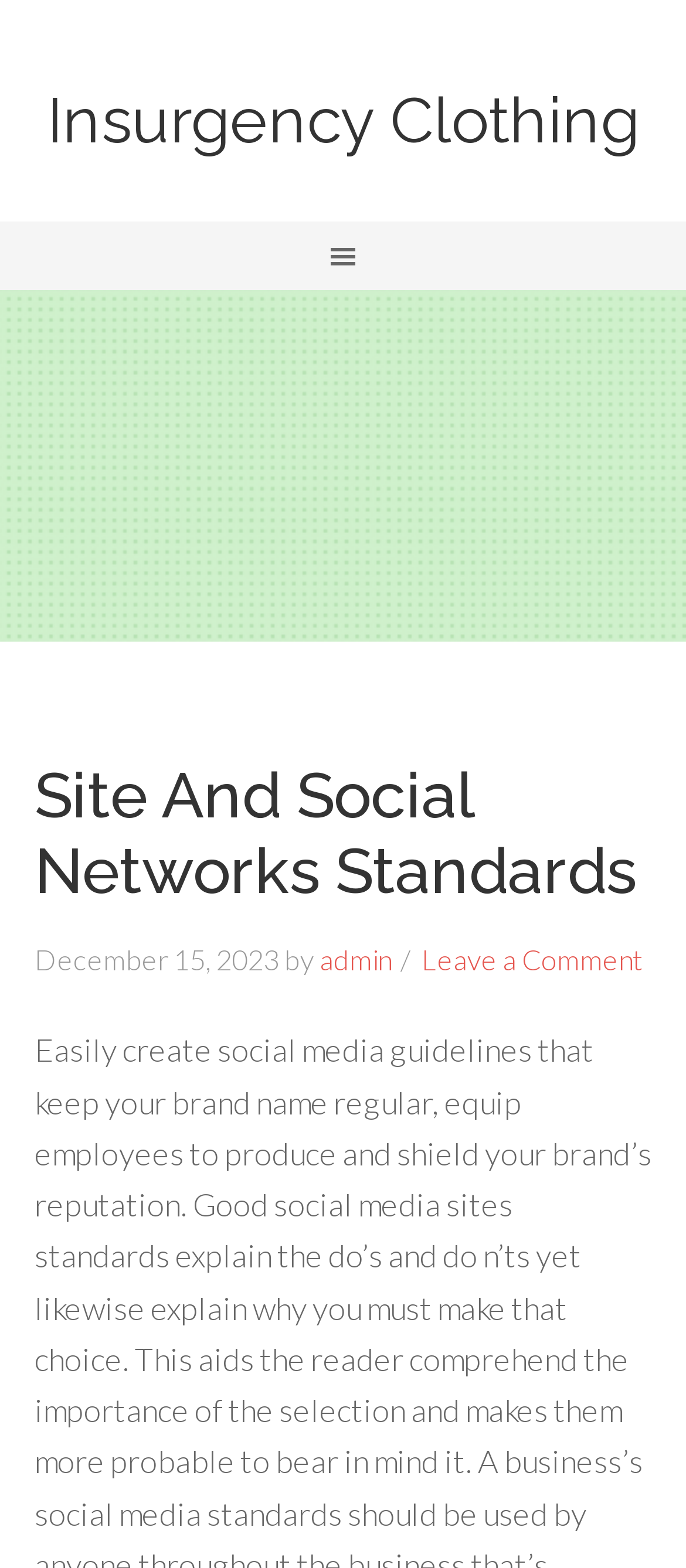What is the date of the post?
Observe the image and answer the question with a one-word or short phrase response.

December 15, 2023